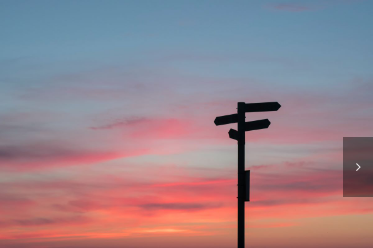Provide a comprehensive description of the image.

The image captures a striking sunset, showcasing a stunning palette of pinks and soft blues in the sky. Silhouetted against this vibrant backdrop is a directional signpost, prominently positioned in the foreground. The signpost, with its multiple arrows, suggests various paths or destinations, symbolizing choices and the journey ahead. This visually compelling scene evokes feelings of exploration and adventure, inviting the viewer to reflect on their own paths in life. The serene, yet dynamic colors of the sky further enhance the sense of tranquility and beauty that accompanies the transition from day to night.